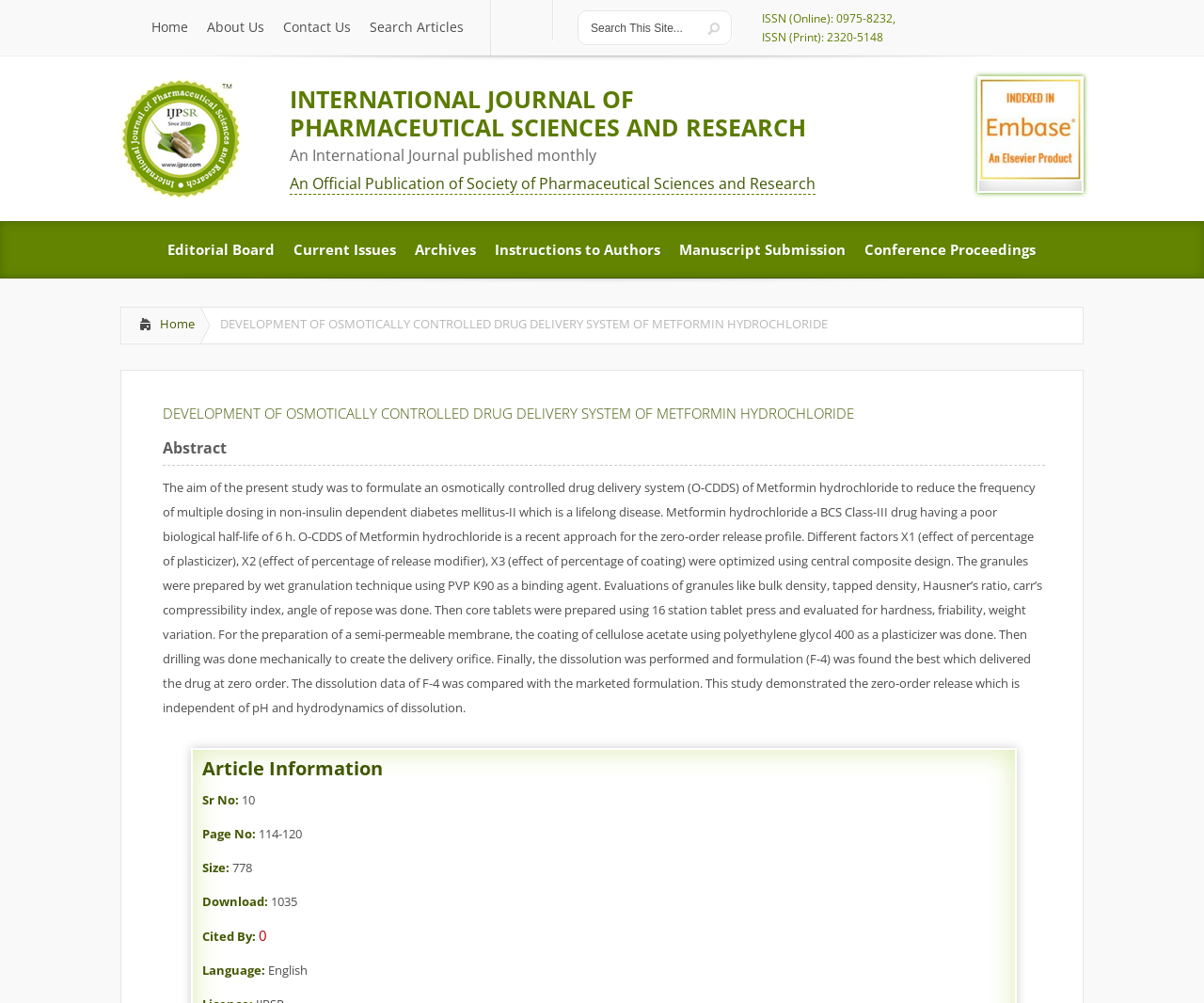Provide a one-word or short-phrase response to the question:
What is the title of the article?

DEVELOPMENT OF OSMOTICALLY CONTROLLED DRUG DELIVERY SYSTEM OF METFORMIN HYDROCHLORIDE